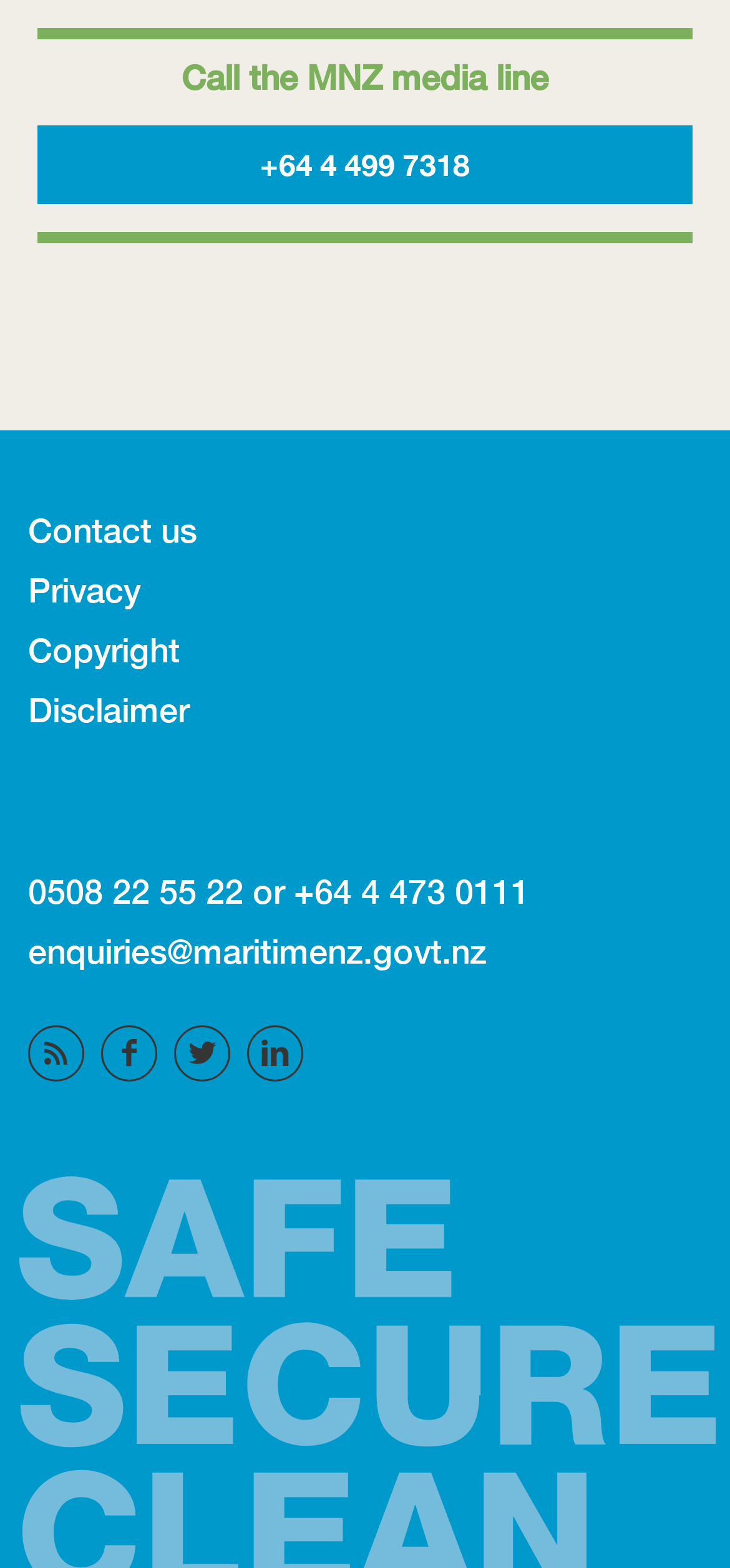Identify the bounding box coordinates for the element that needs to be clicked to fulfill this instruction: "Contact us". Provide the coordinates in the format of four float numbers between 0 and 1: [left, top, right, bottom].

[0.038, 0.323, 0.962, 0.361]